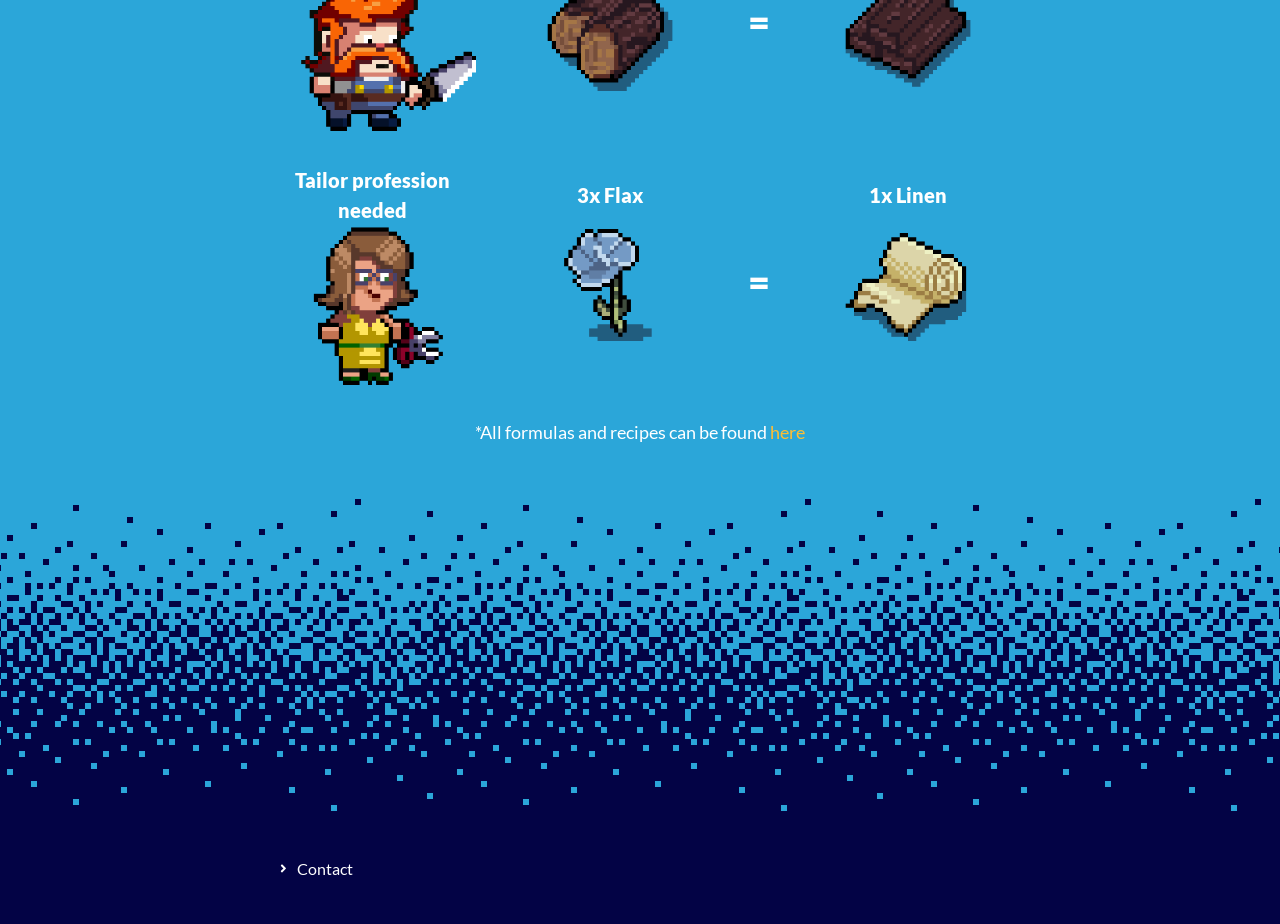Can you determine the bounding box coordinates of the area that needs to be clicked to fulfill the following instruction: "Click on 'Contact'"?

[0.217, 0.927, 0.275, 0.953]